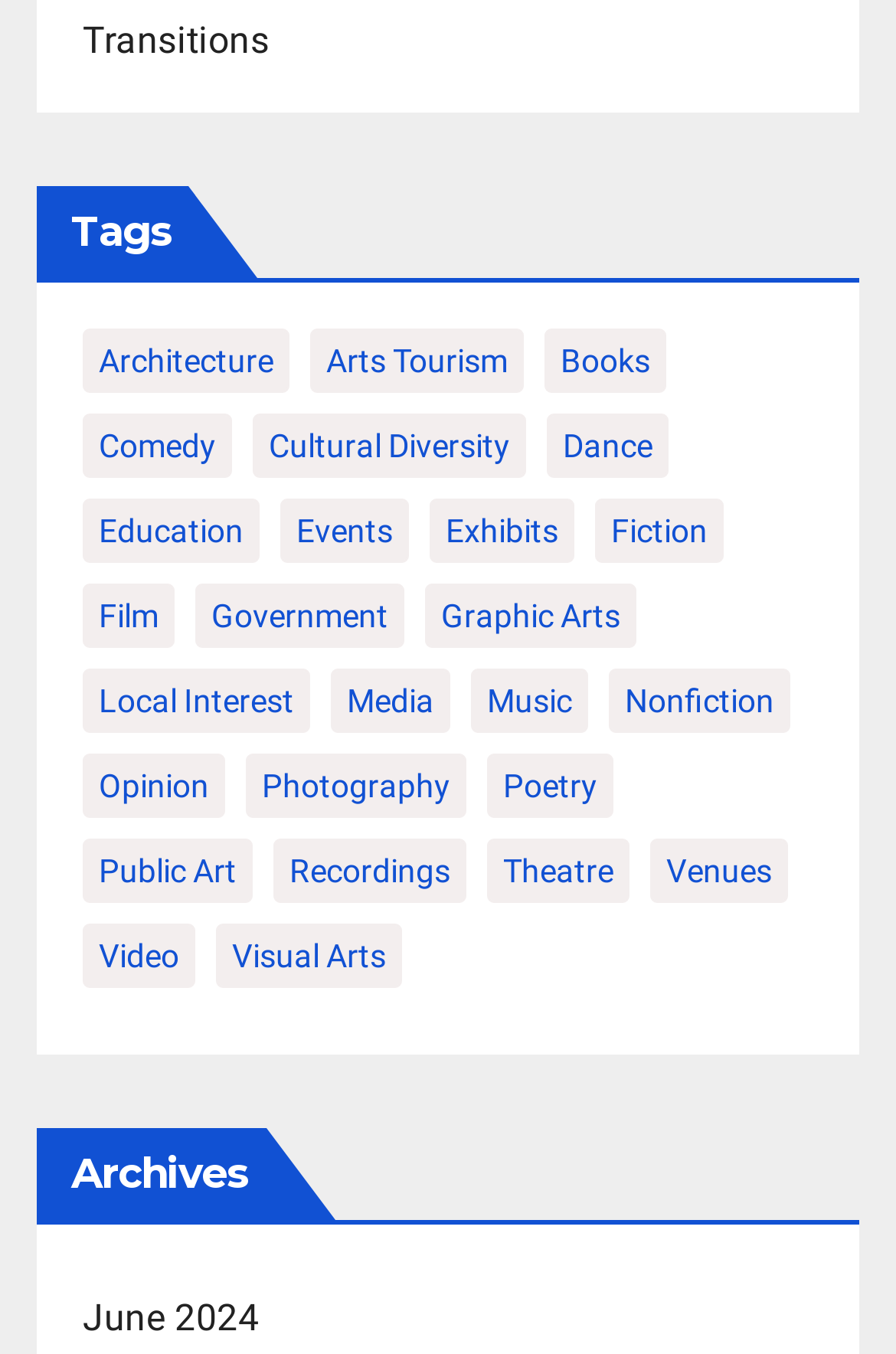Given the description "Public Art", provide the bounding box coordinates of the corresponding UI element.

[0.092, 0.619, 0.282, 0.667]